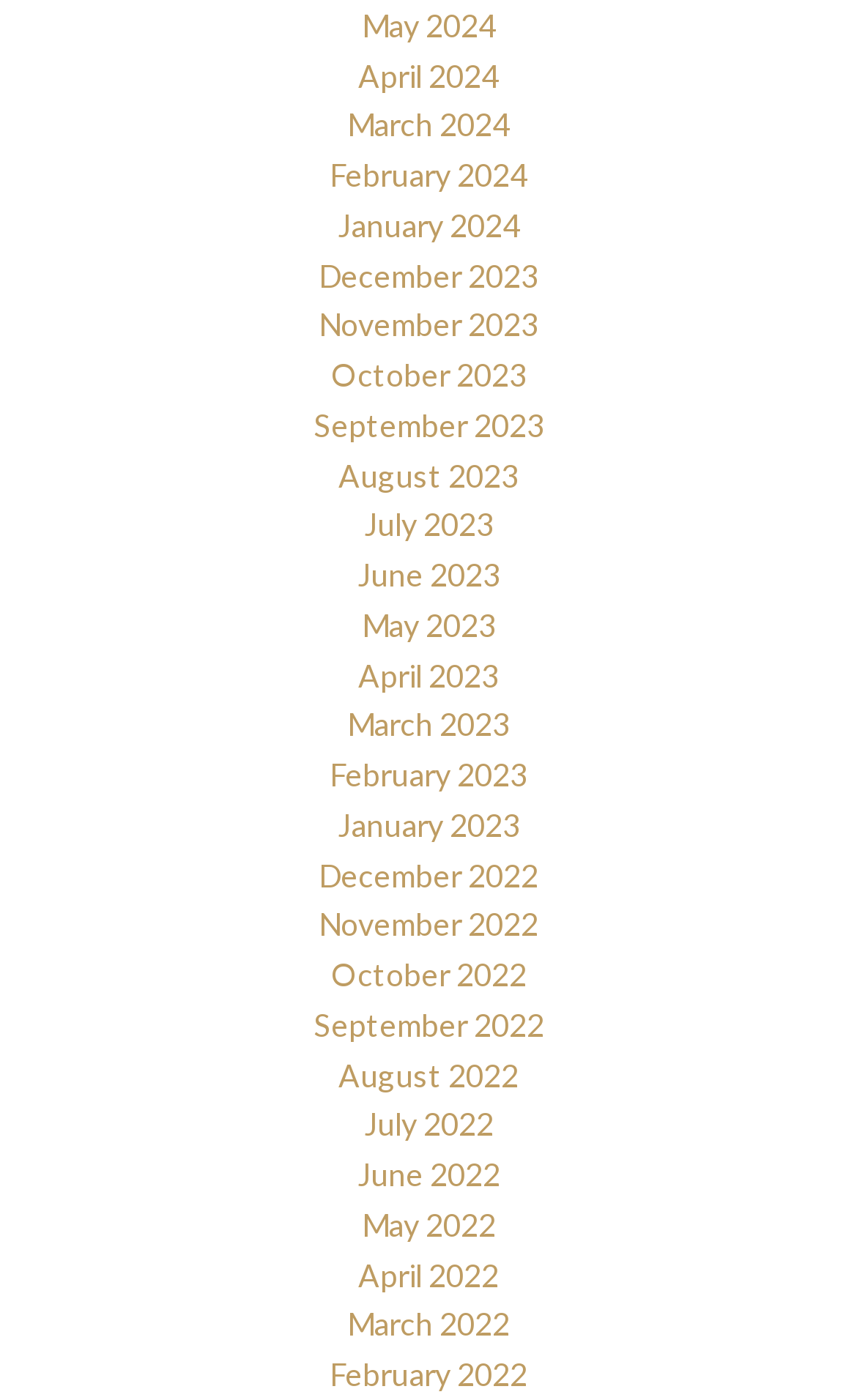How many months are listed on the webpage?
Using the screenshot, give a one-word or short phrase answer.

24